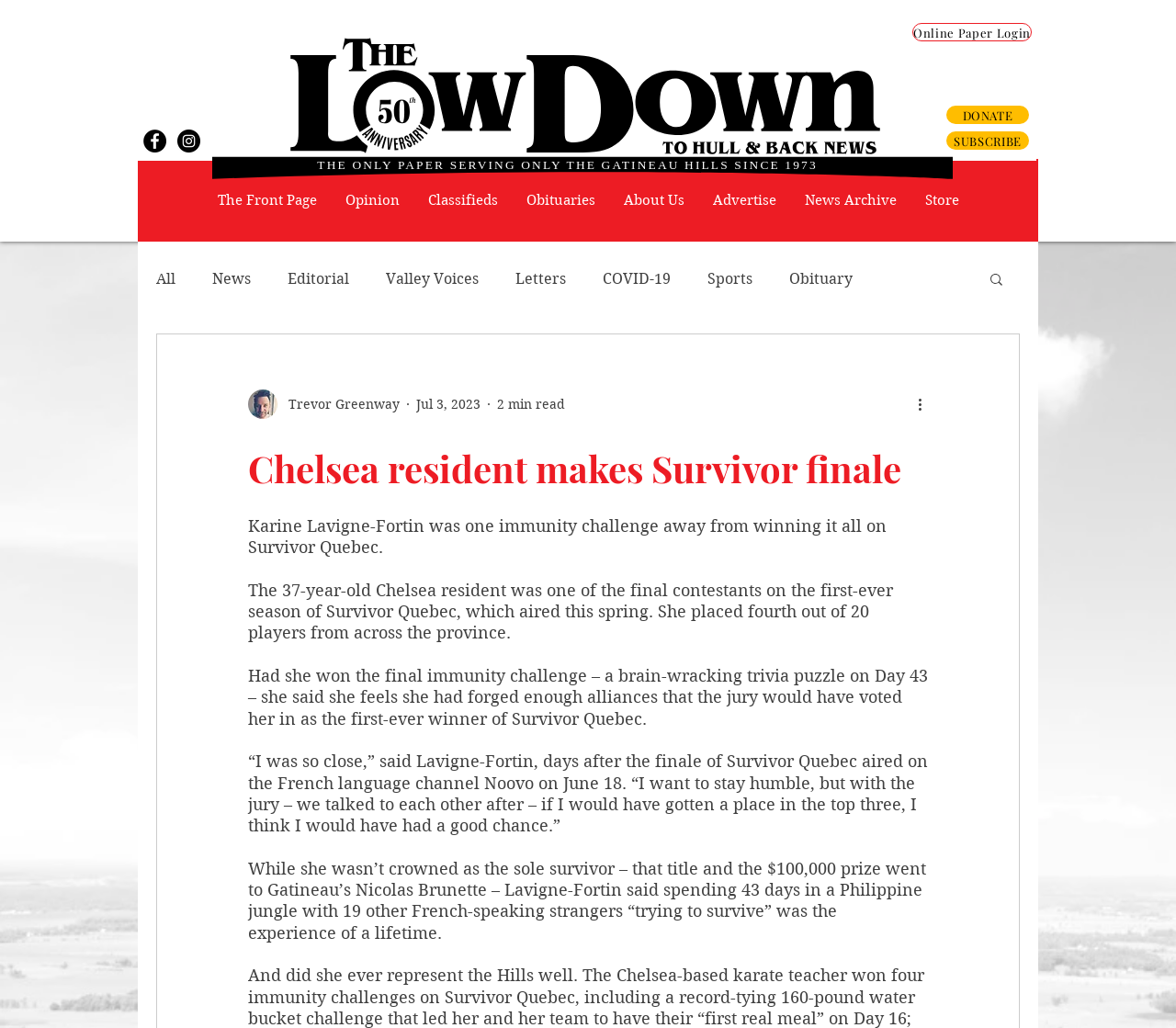Please identify the bounding box coordinates of the element on the webpage that should be clicked to follow this instruction: "Search for something". The bounding box coordinates should be given as four float numbers between 0 and 1, formatted as [left, top, right, bottom].

[0.84, 0.264, 0.855, 0.282]